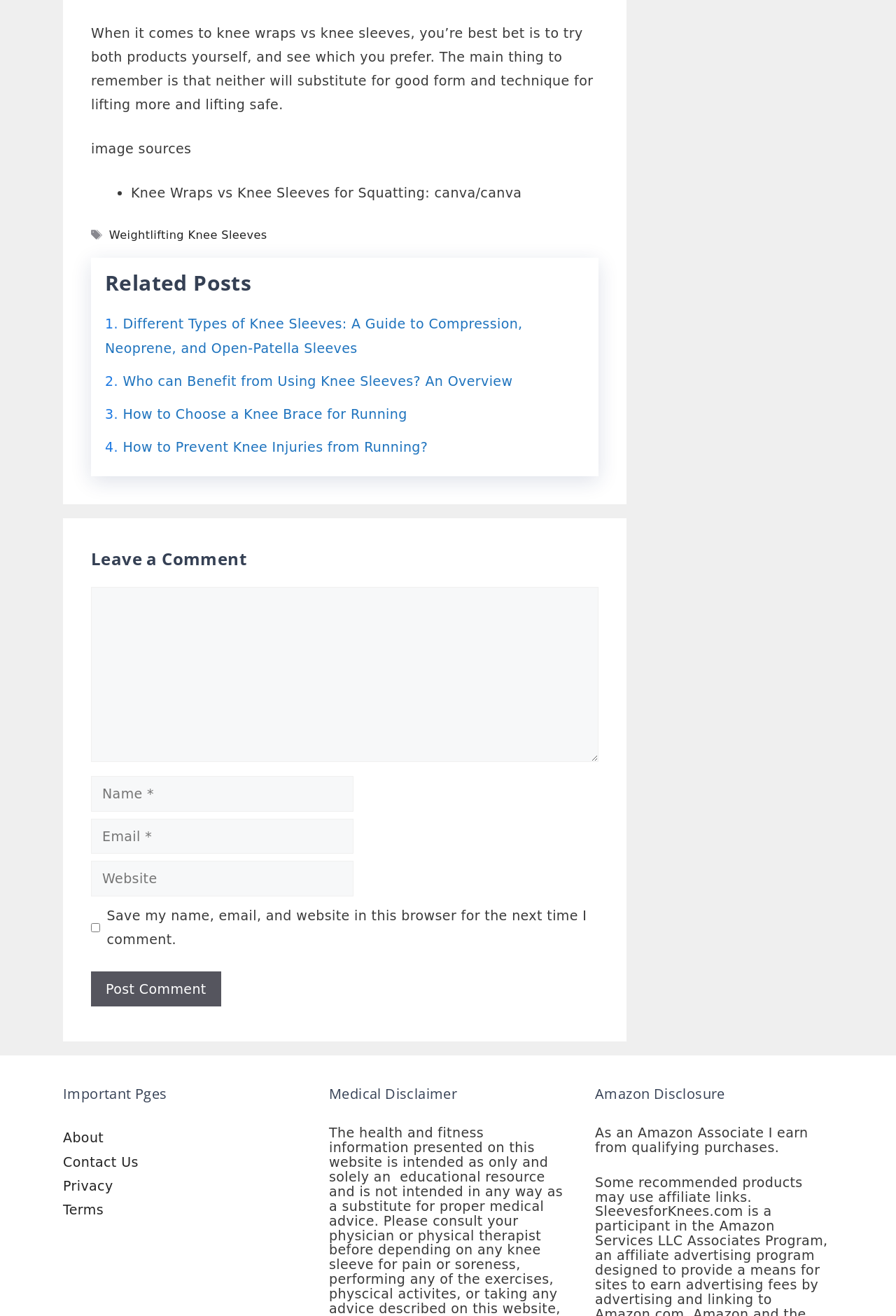Could you provide the bounding box coordinates for the portion of the screen to click to complete this instruction: "Click the 'Post Comment' button"?

[0.102, 0.738, 0.247, 0.765]